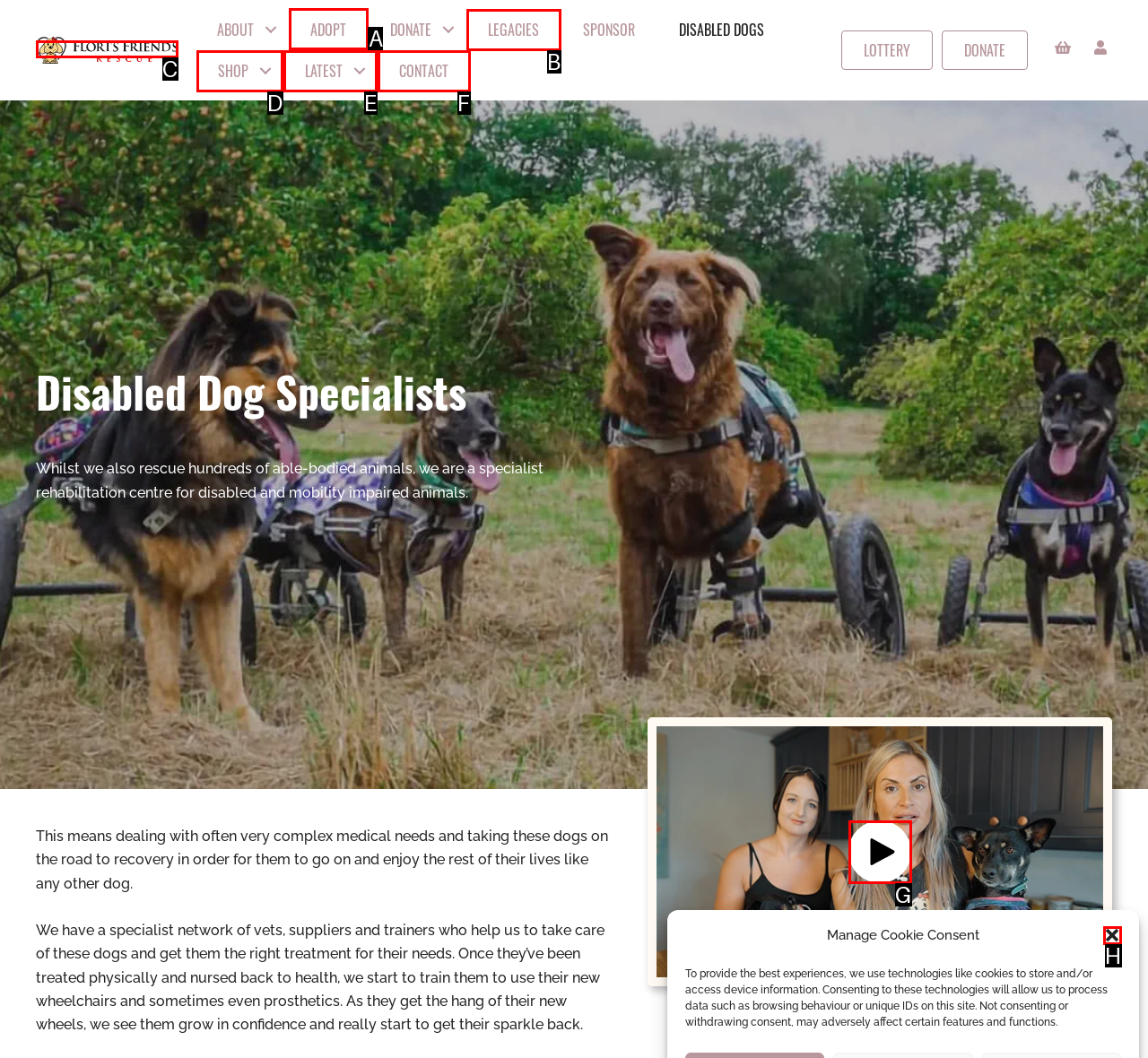Select the appropriate bounding box to fulfill the task: Visit the 'ADOPT' page Respond with the corresponding letter from the choices provided.

A